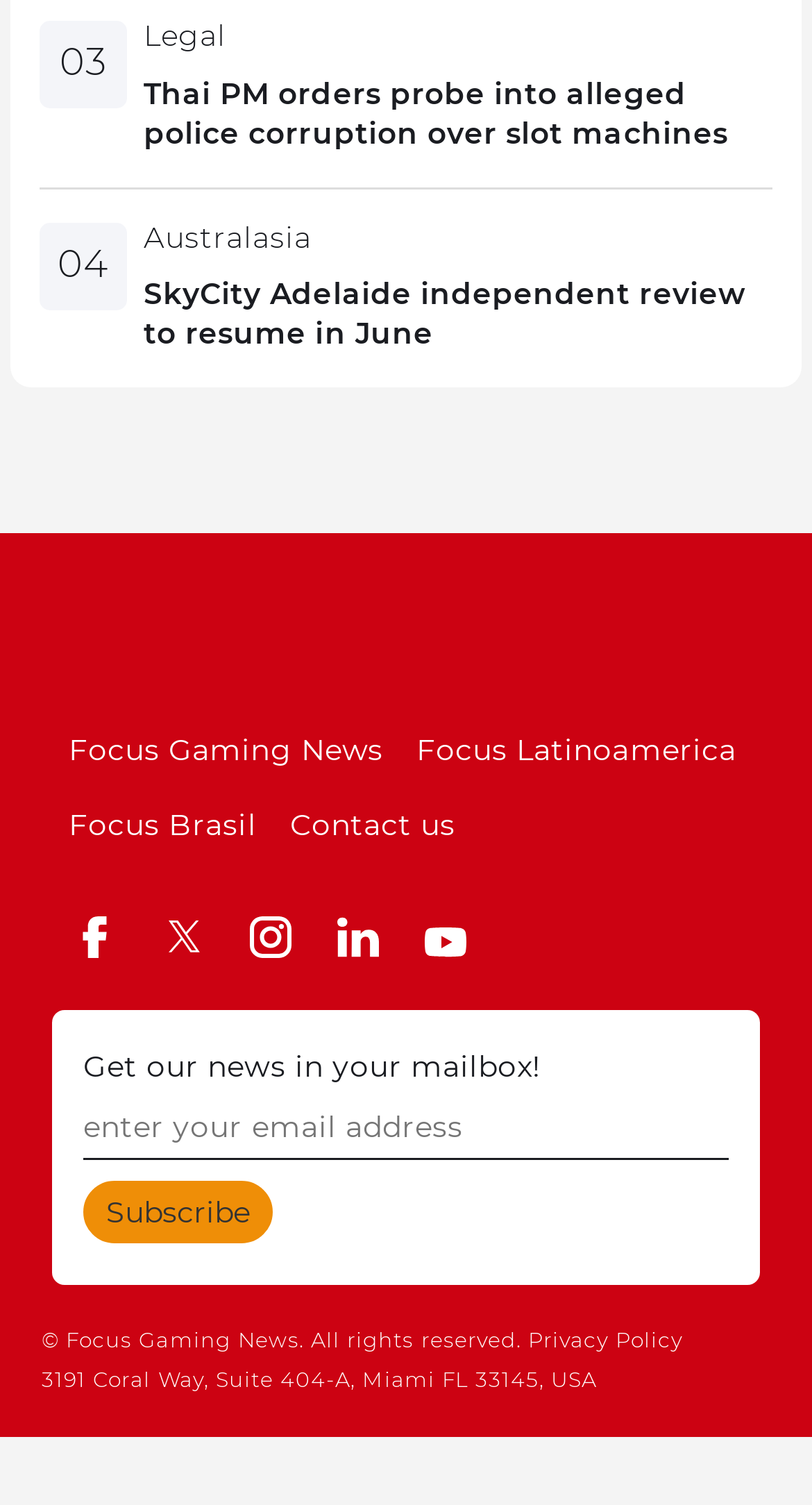Provide a single word or phrase to answer the given question: 
What is the category of the first news article?

Legal